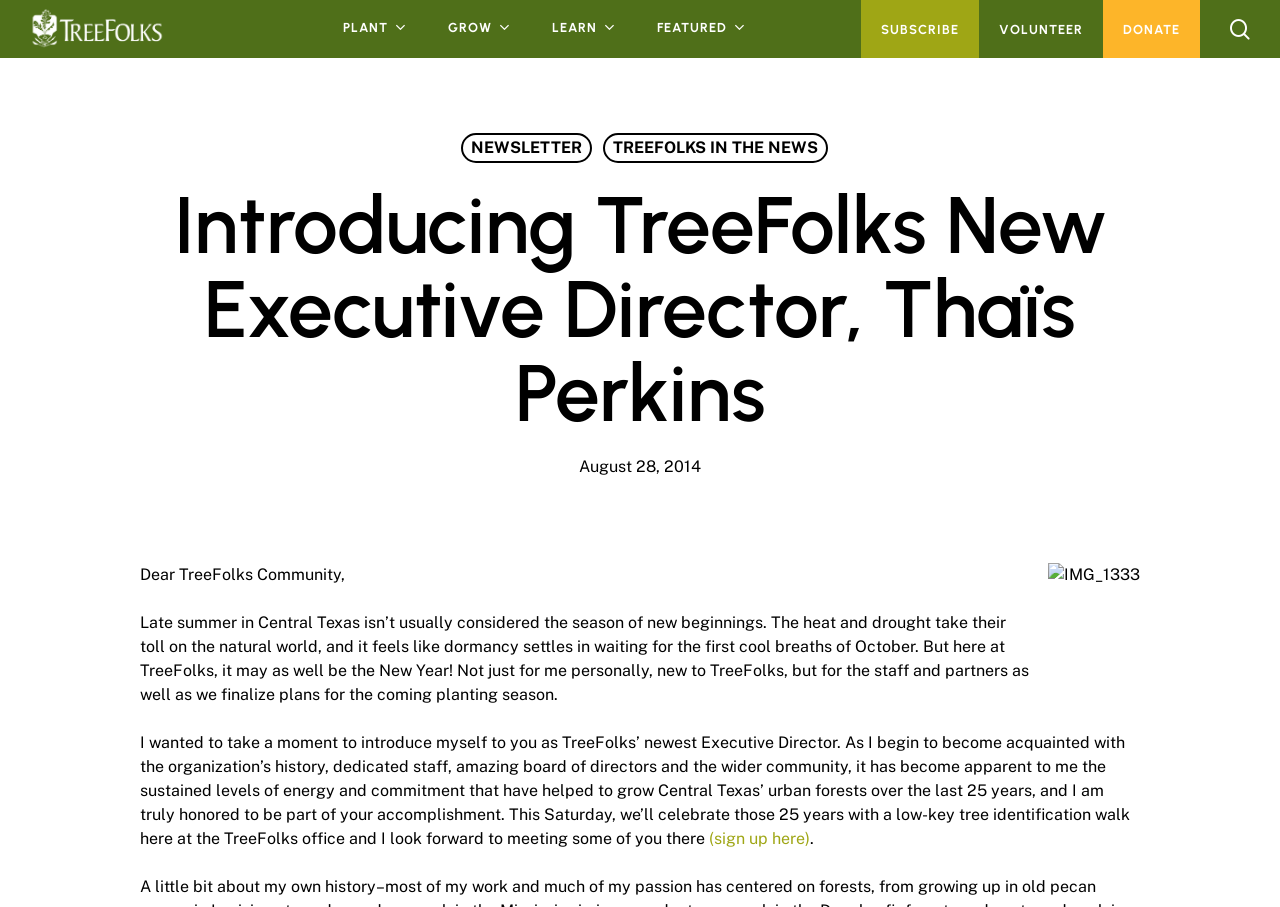Please locate the clickable area by providing the bounding box coordinates to follow this instruction: "Search for something".

[0.055, 0.094, 0.945, 0.152]